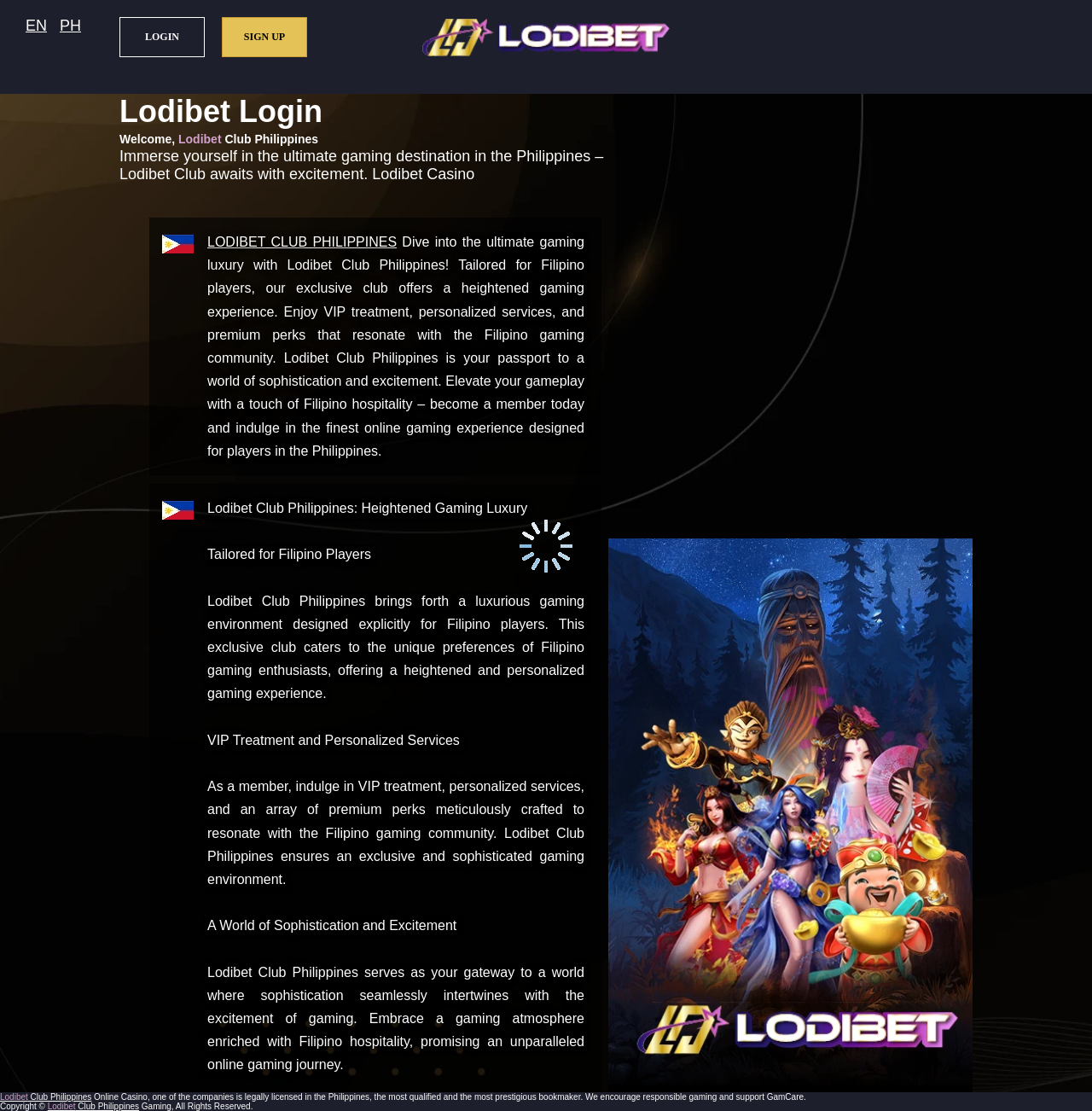Write an extensive caption that covers every aspect of the webpage.

The webpage is the official website of Lodibet Club Philippines, a gaming destination. At the top left corner, the Lodibet Club Philippines logo is displayed, accompanied by a login button and a sign-up button to the right. Below these buttons, there are two language options, "EN" and "PH", allowing users to switch between English and Filipino languages.

The main content of the webpage is divided into sections. The first section has a heading "Lodibet Login" and a subheading "Welcome, Lodibet Club Philippines". Below this, a brief introduction to Lodibet Club Philippines is provided, stating that it is the ultimate gaming destination in the Philippines.

The next section has a heading "Lodibet Club Philippines: Heightened Gaming Luxury" and describes the exclusive club's features, including VIP treatment, personalized services, and premium perks tailored for Filipino players. This section is further divided into sub-sections, each highlighting a specific aspect of the club, such as "Tailored for Filipino Players", "VIP Treatment and Personalized Services", and "A World of Sophistication and Excitement".

To the right of this section, there is a large image of Lodibet Club Philippines, taking up most of the right side of the webpage. At the bottom of the webpage, there is a link to Lodibet Club Philippines, a statement about responsible gaming, and a copyright notice.